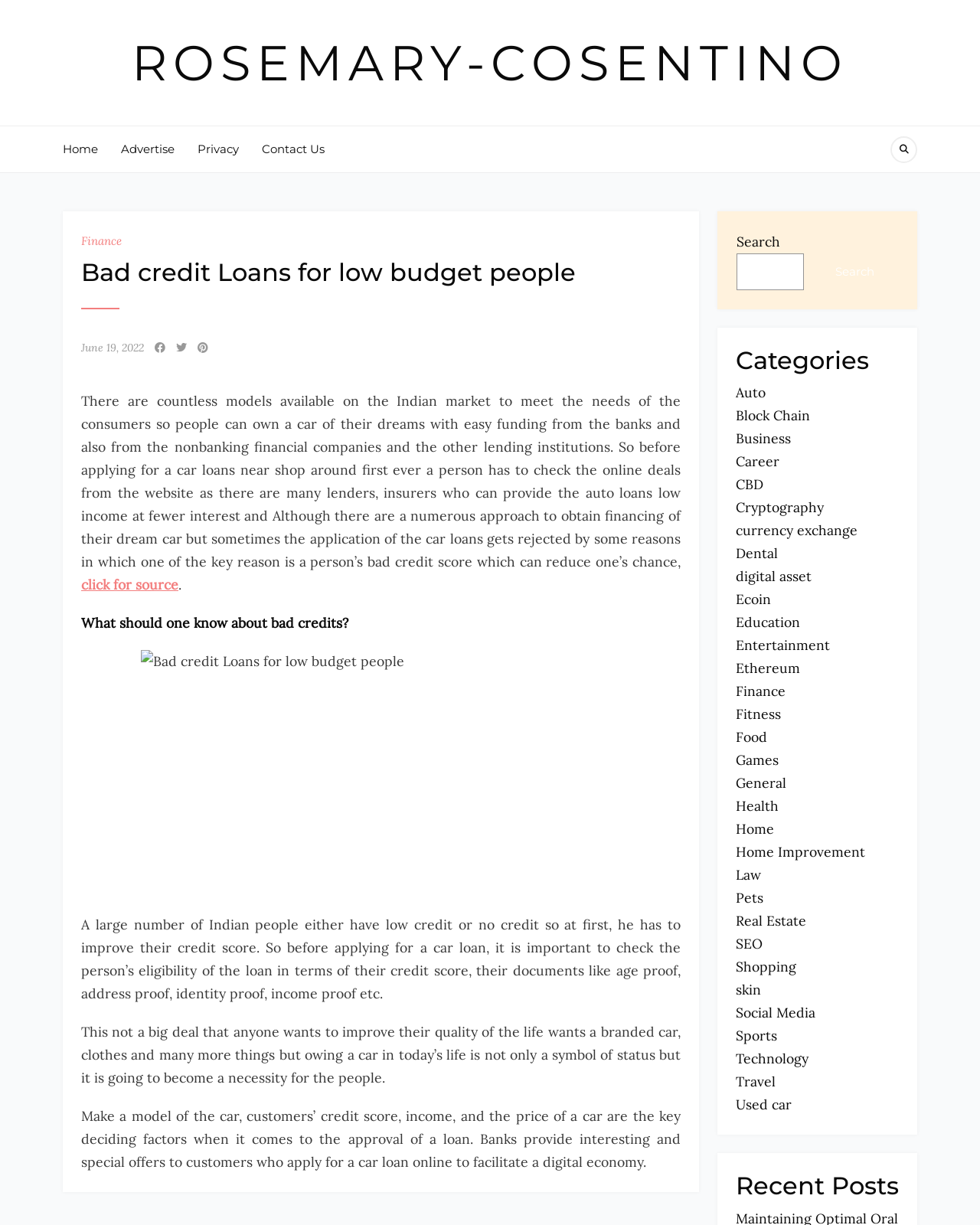Pinpoint the bounding box coordinates for the area that should be clicked to perform the following instruction: "Support CISA".

None